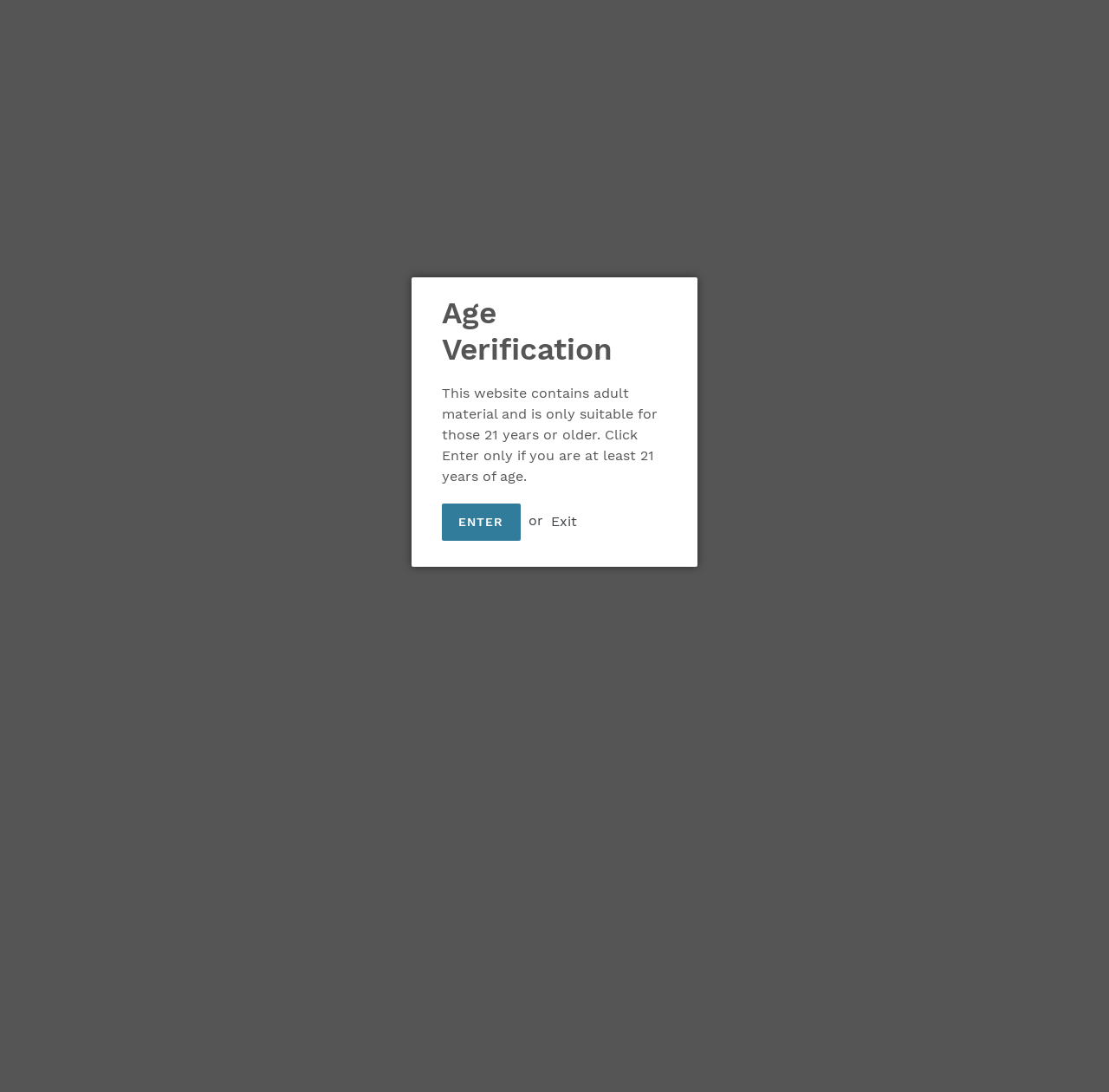Please give a one-word or short phrase response to the following question: 
What is the name of the snus product being discontinued?

General Onyx Black Portion Snus